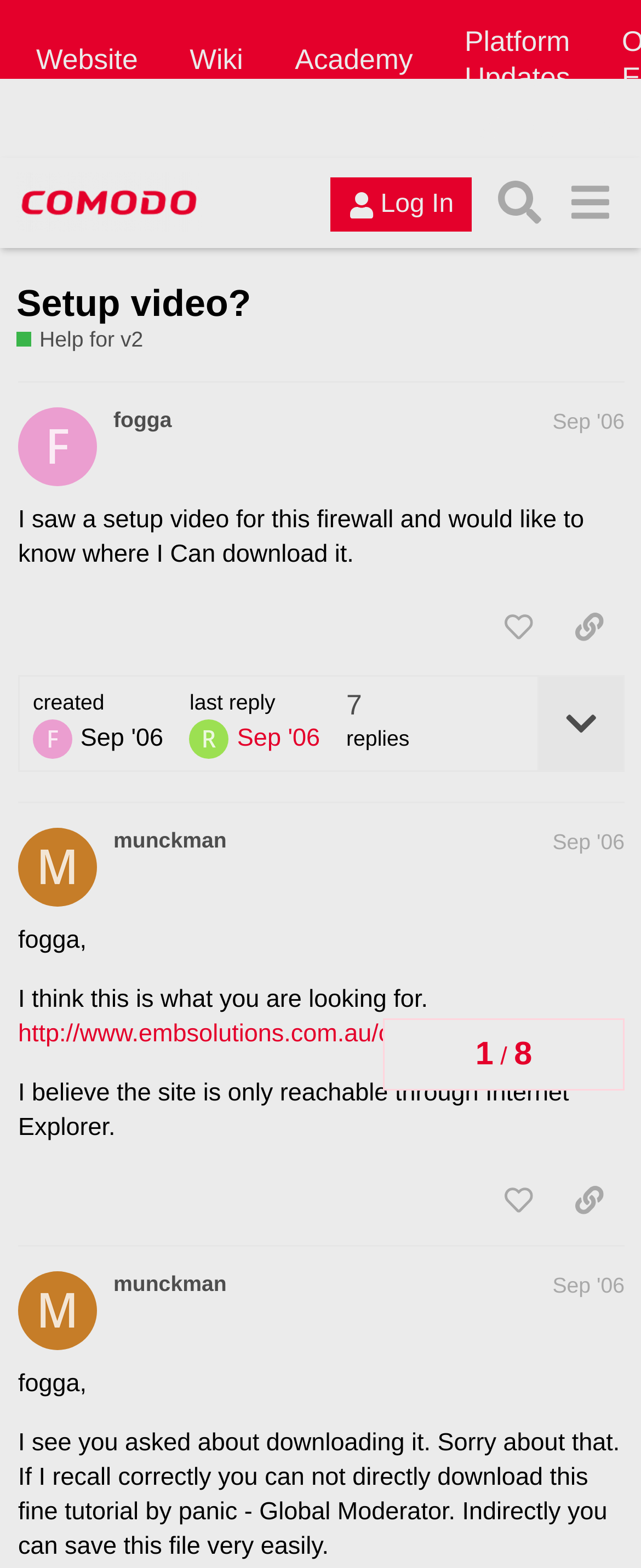Please determine the bounding box coordinates of the element to click in order to execute the following instruction: "Like the post by 'munckman'". The coordinates should be four float numbers between 0 and 1, specified as [left, top, right, bottom].

[0.753, 0.745, 0.864, 0.786]